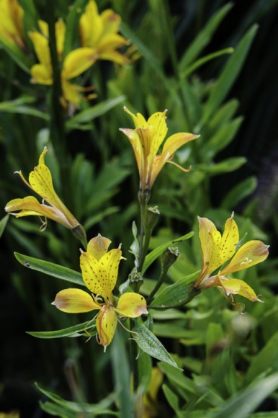Detail the scene depicted in the image with as much precision as possible.

The image features vibrant blossoms of the Alstroemeria cultivar known as ‘Sweet Laura.’ These hardy flowers are characterized by their striking yellow and orange hues, which beckon attention against a backdrop of lush green foliage. Blooming from July onward, they offer a long-lasting display, making them a popular choice for gardens and as cut flowers. This variety showcases delicate petals, each adorned with subtle speckles, enhancing their visual appeal. Perfect for adding color and life to garden spaces, 'Sweet Laura' exemplifies the beauty and resilience of perennial flowers.